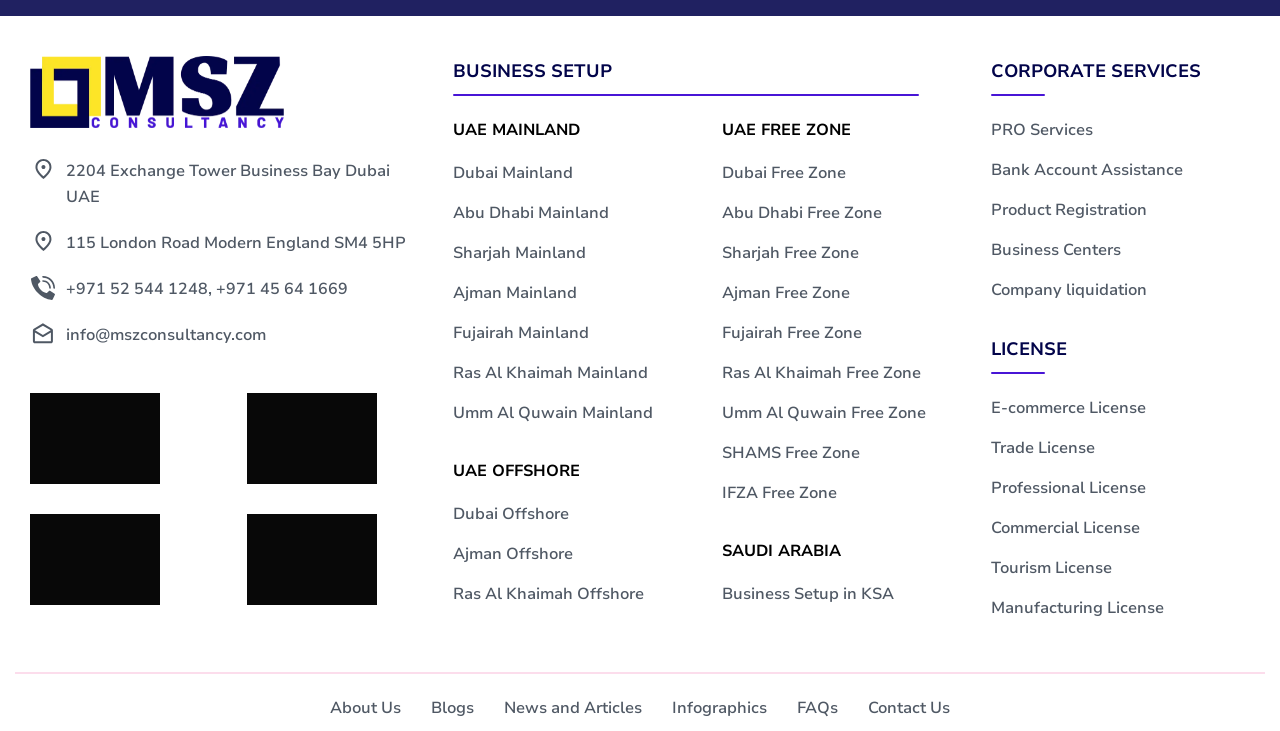Provide a brief response using a word or short phrase to this question:
How many types of licenses are listed?

6